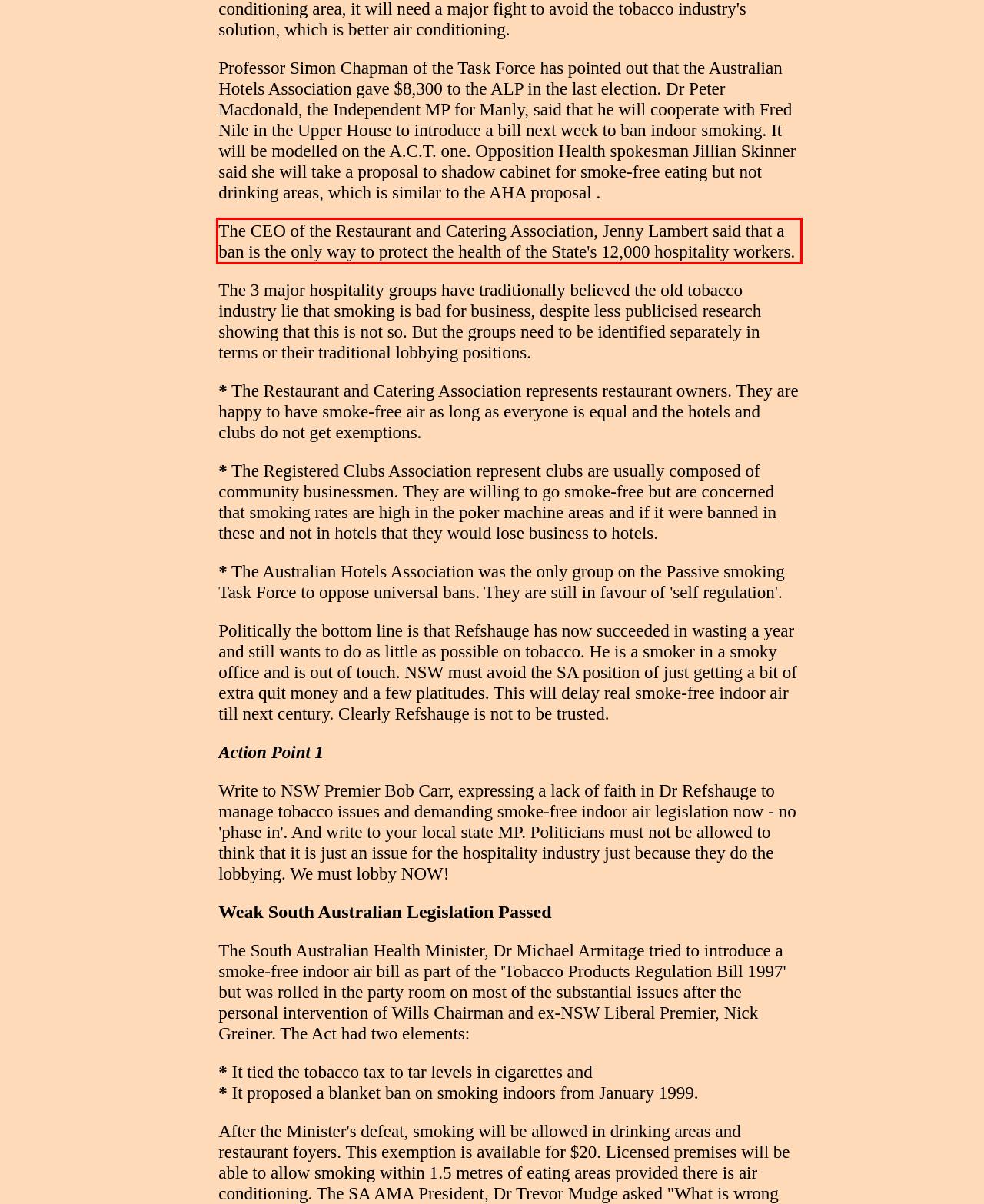You have a webpage screenshot with a red rectangle surrounding a UI element. Extract the text content from within this red bounding box.

The CEO of the Restaurant and Catering Association, Jenny Lambert said that a ban is the only way to protect the health of the State's 12,000 hospitality workers.